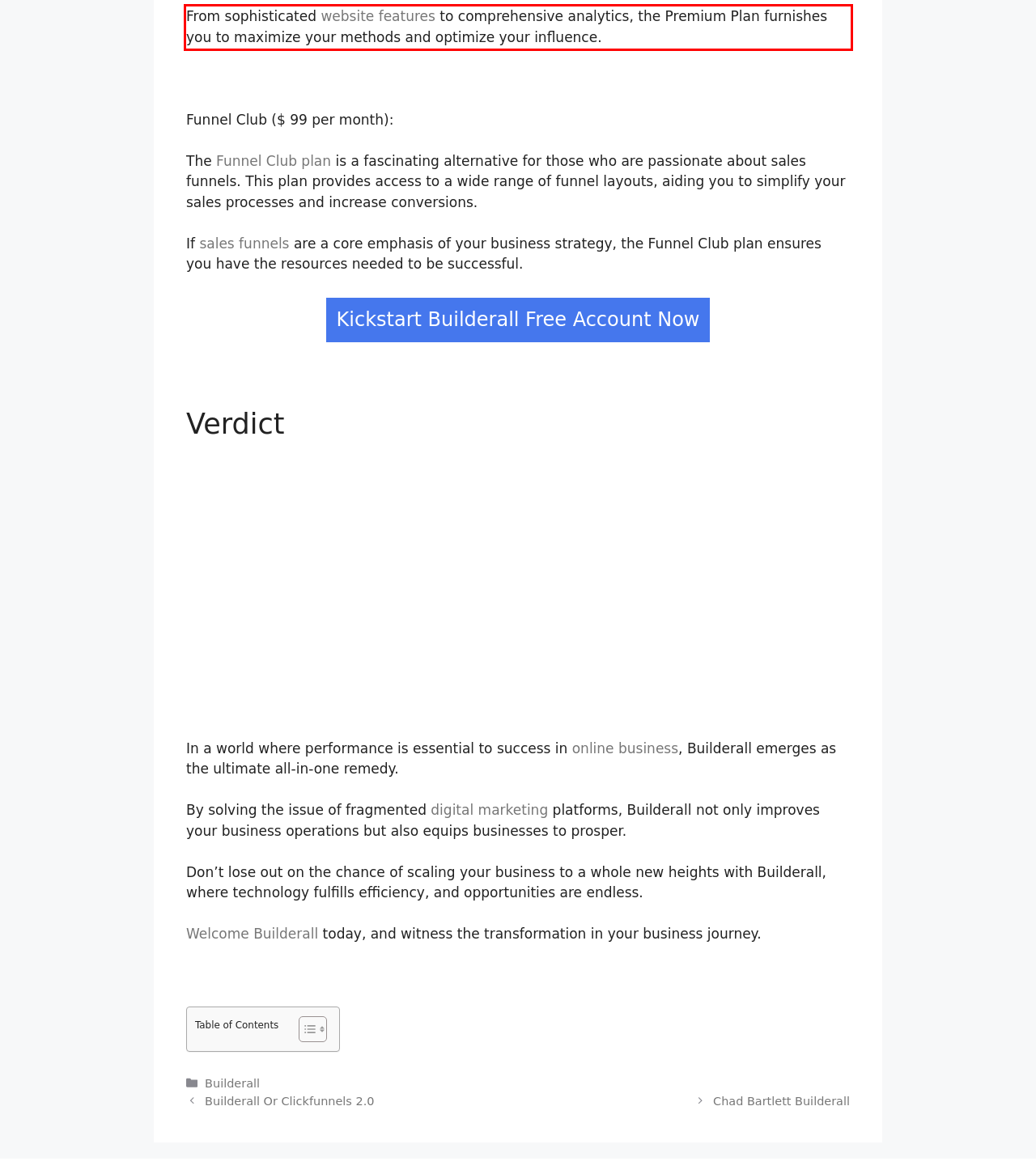Please perform OCR on the UI element surrounded by the red bounding box in the given webpage screenshot and extract its text content.

From sophisticated website features to comprehensive analytics, the Premium Plan furnishes you to maximize your methods and optimize your influence.